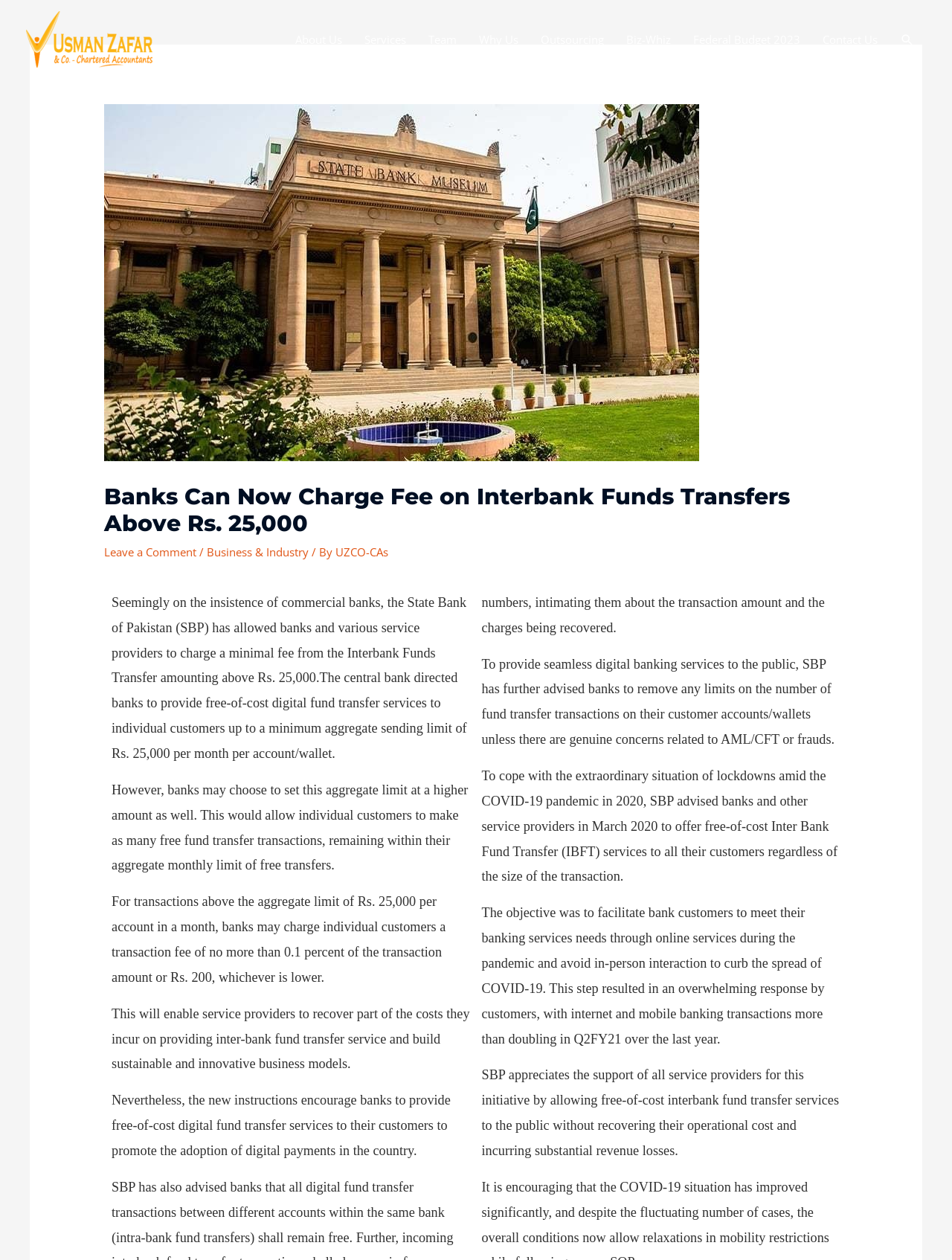Identify the bounding box coordinates for the UI element described as: "Federal Budget 2023".

[0.716, 0.014, 0.852, 0.049]